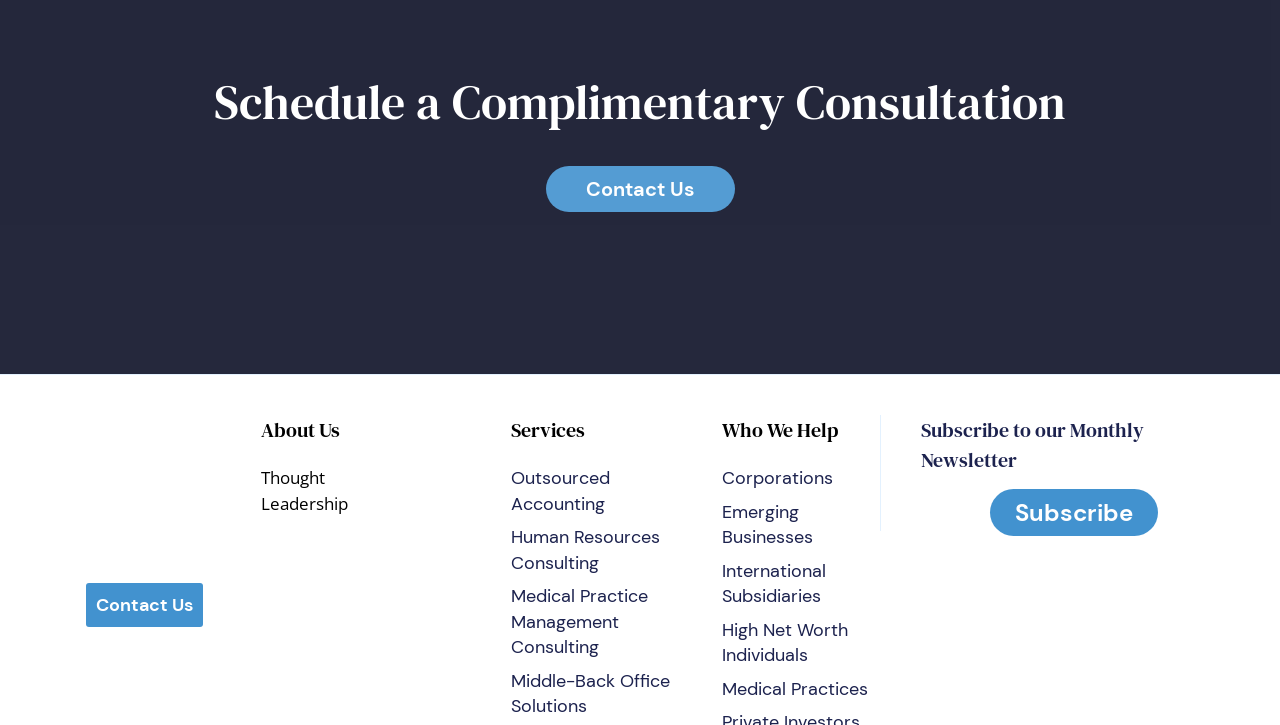For the element described, predict the bounding box coordinates as (top-left x, top-left y, bottom-right x, bottom-right y). All values should be between 0 and 1. Element description: Middle-Back Office Solutions

[0.399, 0.923, 0.524, 0.991]